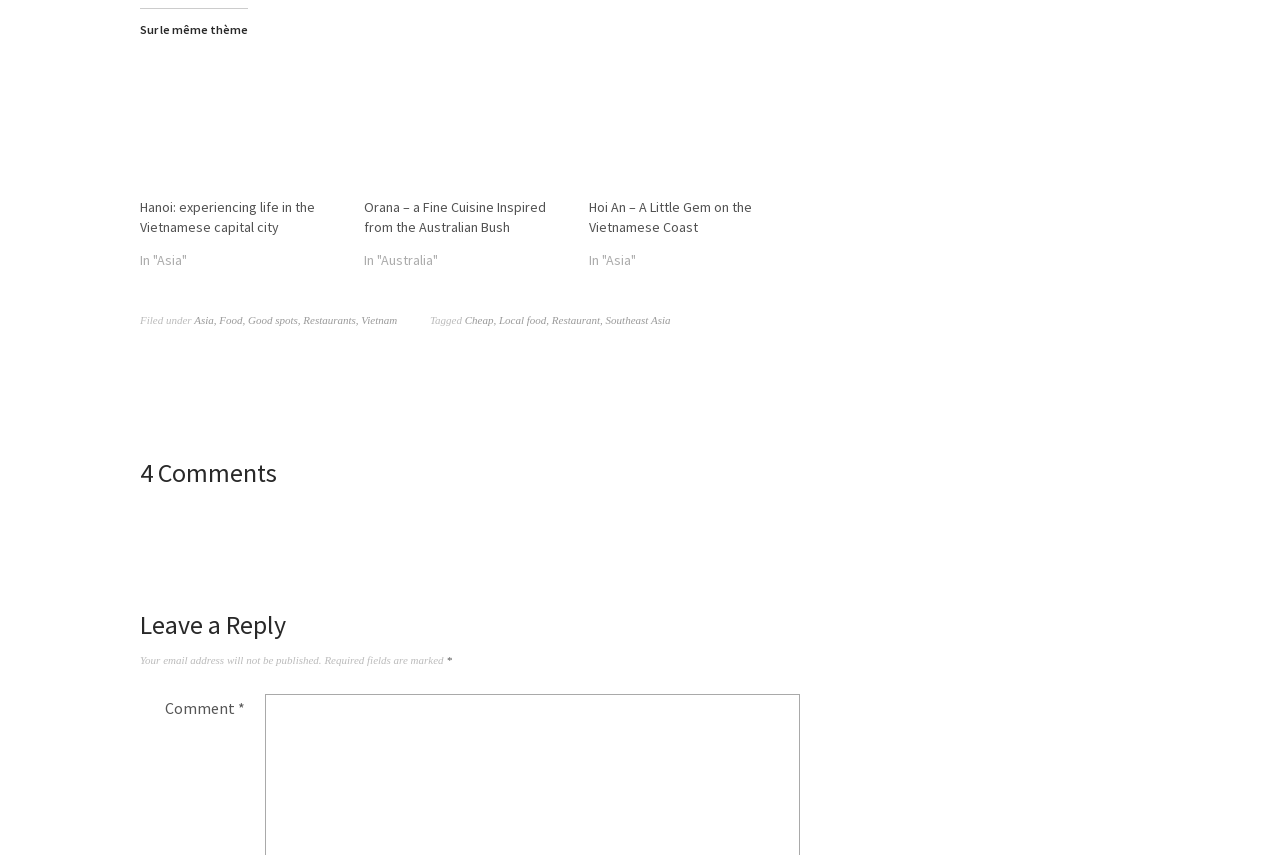Please mark the clickable region by giving the bounding box coordinates needed to complete this instruction: "Click on the link to Hanoi".

[0.109, 0.075, 0.269, 0.211]